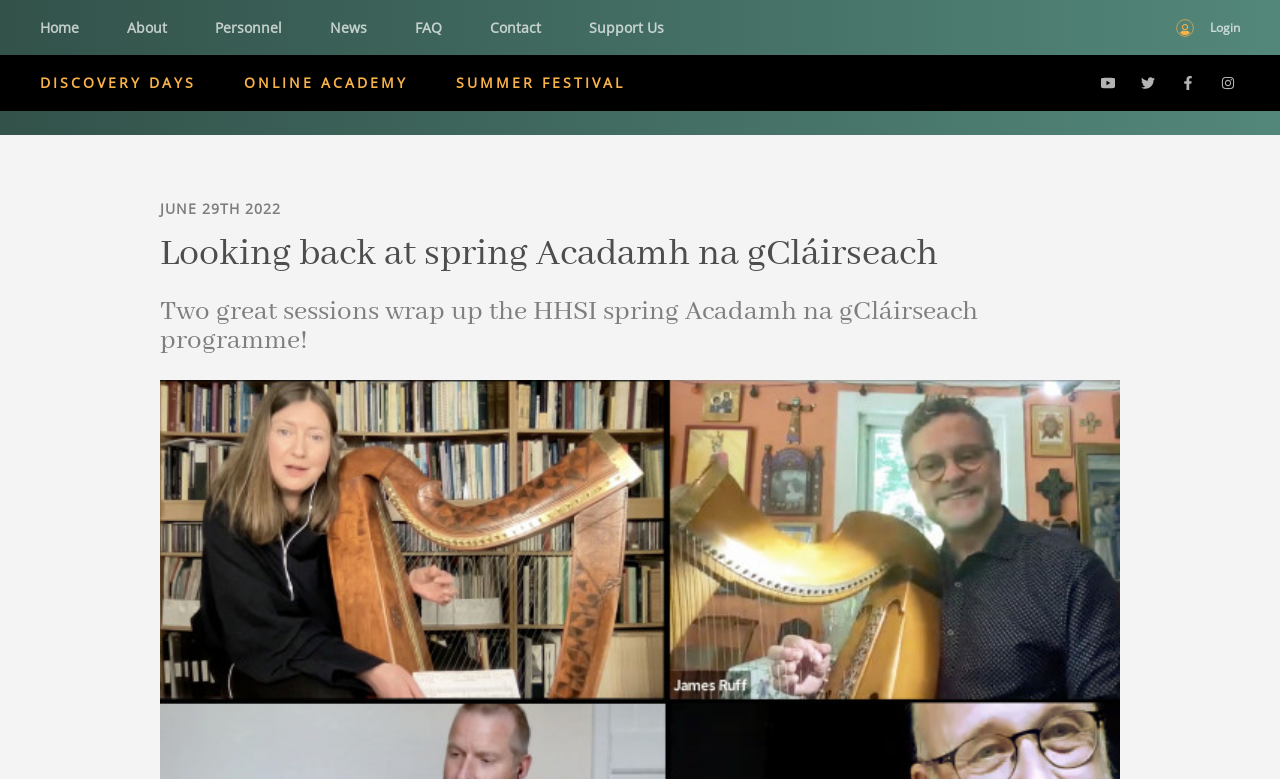Find the bounding box coordinates for the area that must be clicked to perform this action: "visit facebook page".

[0.856, 0.091, 0.875, 0.122]